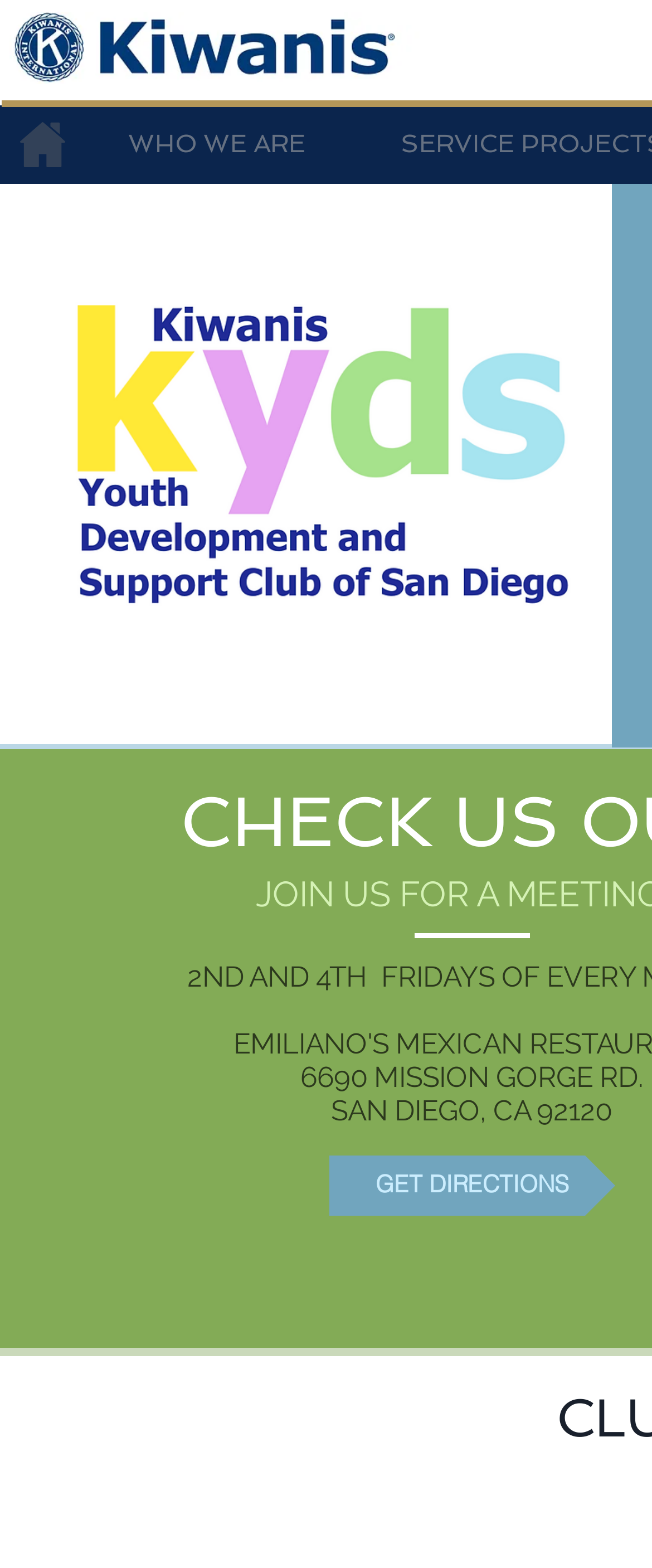Based on the provided description, "GET DIRECTIONS", find the bounding box of the corresponding UI element in the screenshot.

[0.505, 0.737, 0.944, 0.775]